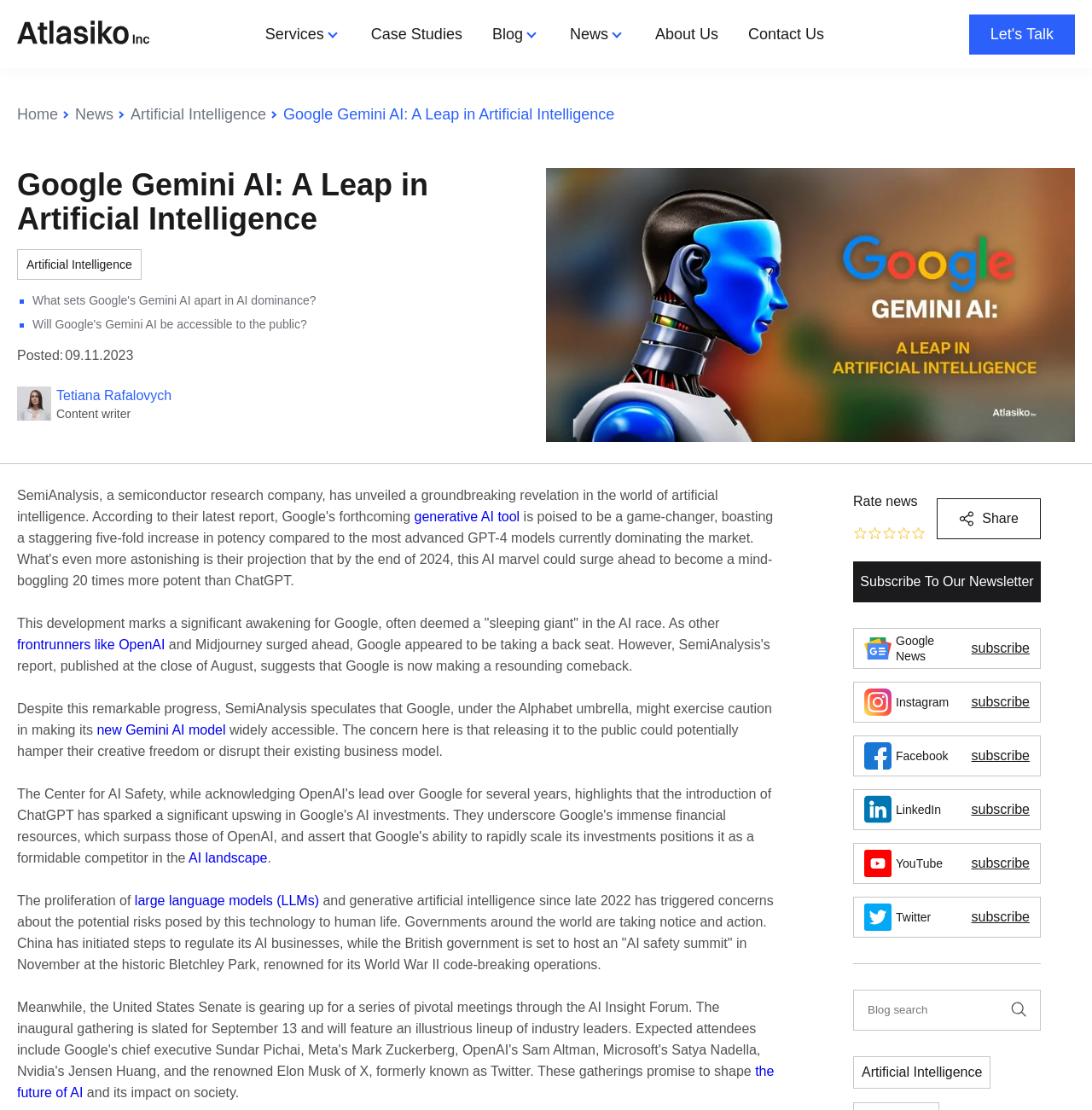How many news articles are listed?
Provide a detailed and well-explained answer to the question.

I counted the number of news articles listed on the webpage and found a total of 2 news articles, which are 'Top Web Development Books to Read for Beginners and Professionals' and 'Microsoft Copilot: Transformative AI for Mobile Apps'.